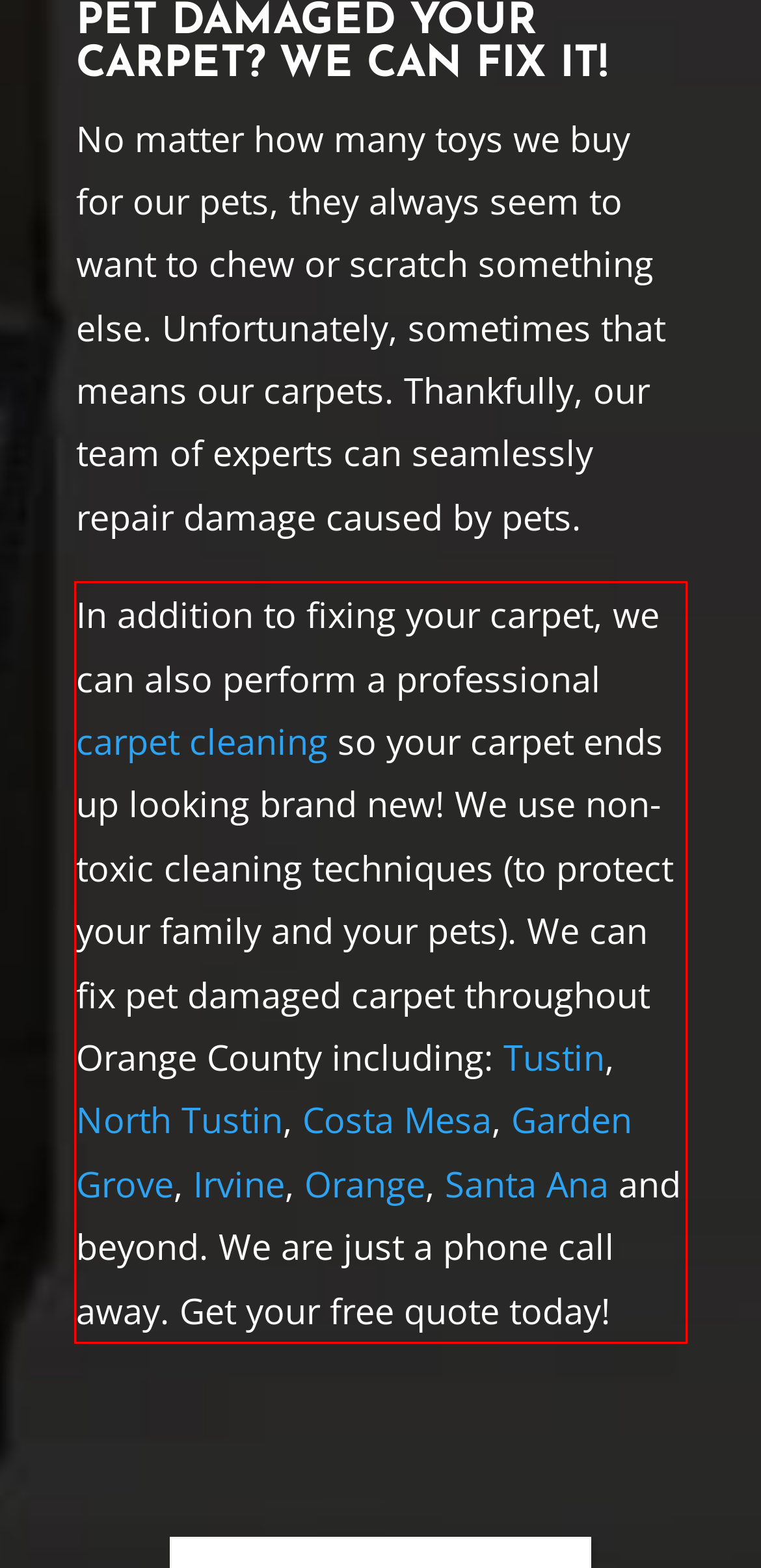Analyze the screenshot of the webpage that features a red bounding box and recognize the text content enclosed within this red bounding box.

In addition to fixing your carpet, we can also perform a professional carpet cleaning so your carpet ends up looking brand new! We use non-toxic cleaning techniques (to protect your family and your pets). We can fix pet damaged carpet throughout Orange County including: Tustin, North Tustin, Costa Mesa, Garden Grove, Irvine, Orange, Santa Ana and beyond. We are just a phone call away. Get your free quote today!